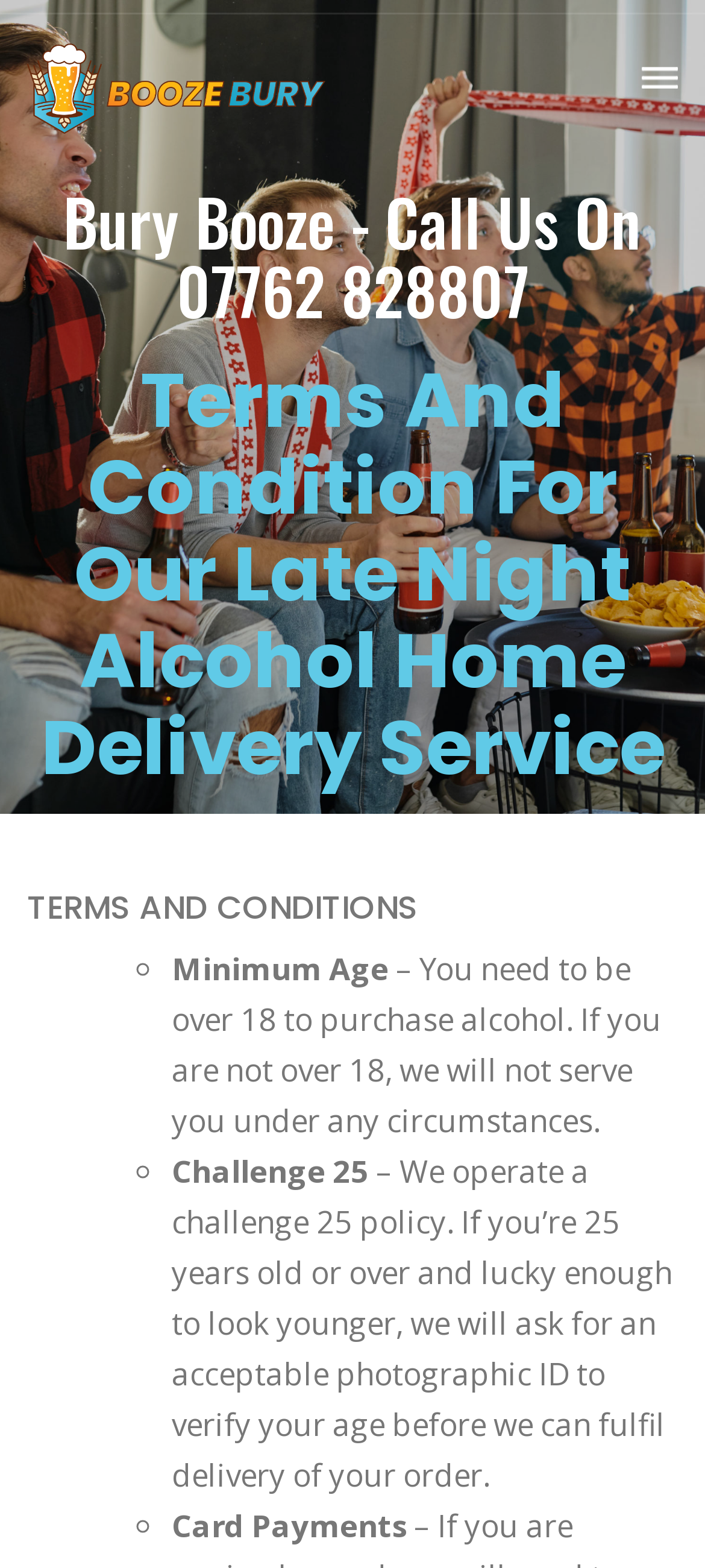Create a detailed description of the webpage's content and layout.

The webpage is about the terms and conditions of Booze Bury, a 24-hour alcohol delivery service operating in Bury, Rochdale, Manchester, Oldham, and Bolton. 

At the top left corner, there is a logo link and an image of the logo. On the top right corner, there is another link. 

Below the logo, there is a heading that displays the company name, "Bury Booze", along with a phone number, "07762 828807". 

Underneath, there is a larger heading that explains the purpose of the page, which is to outline the terms and conditions for their late-night alcohol home delivery service. 

Further down, there is a prominent heading that reads "TERMS AND CONDITIONS". 

Below this heading, there is a list of terms and conditions, each marked with a bullet point. The first term explains that the minimum age to purchase alcohol is 18, and the company will not serve anyone under that age. 

The second term, located below the first one, explains the company's "Challenge 25" policy, where they will ask for photographic ID to verify the age of customers who look younger than 25. 

The third term, located at the bottom, discusses card payments.